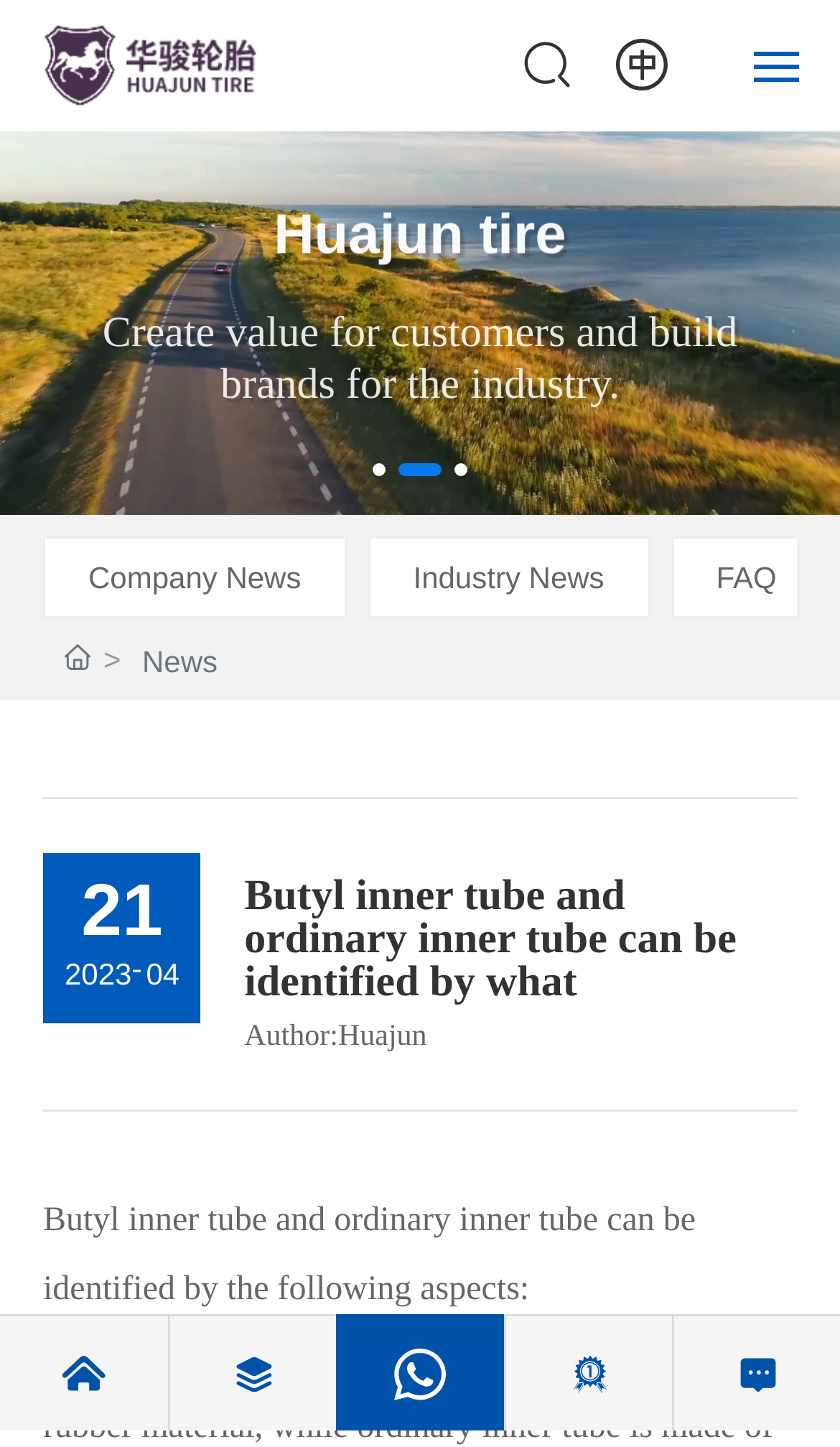Please pinpoint the bounding box coordinates for the region I should click to adhere to this instruction: "Click the Product link".

[0.051, 0.35, 0.909, 0.383]